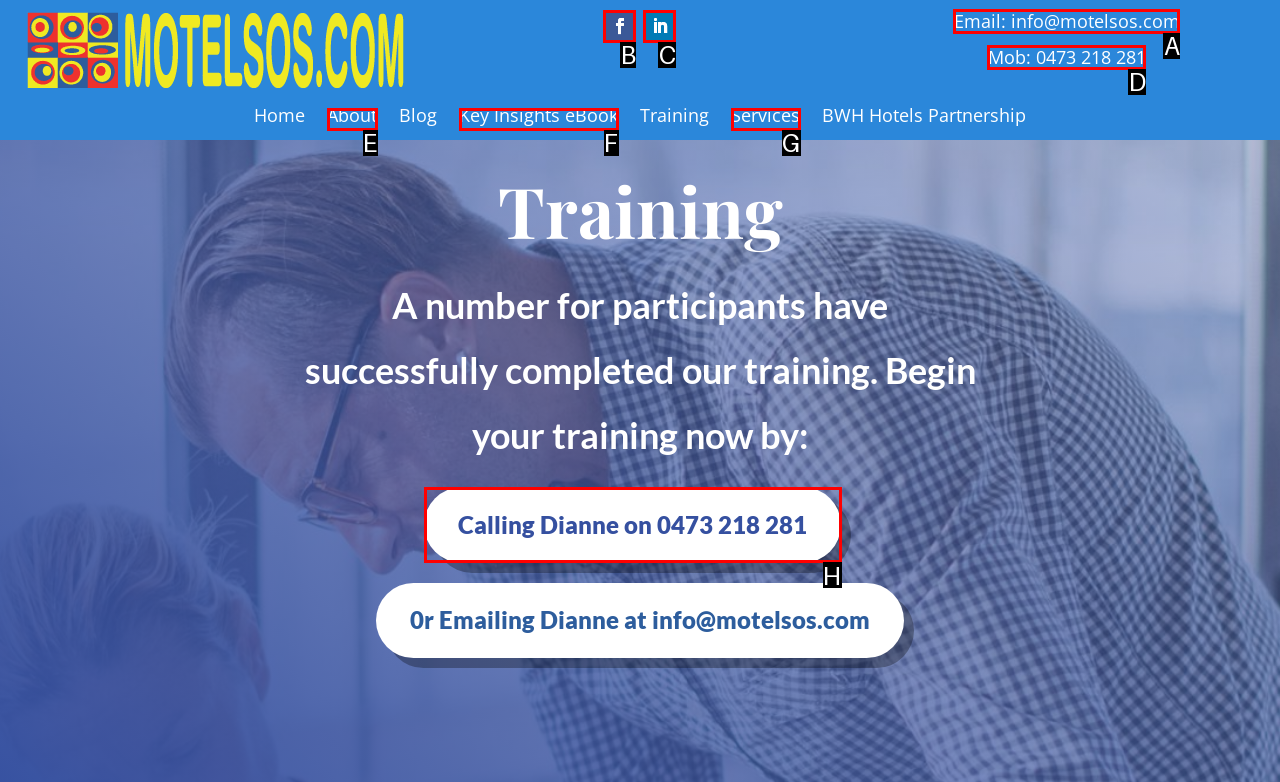Choose the letter that best represents the description: Key Insights eBook. Answer with the letter of the selected choice directly.

F